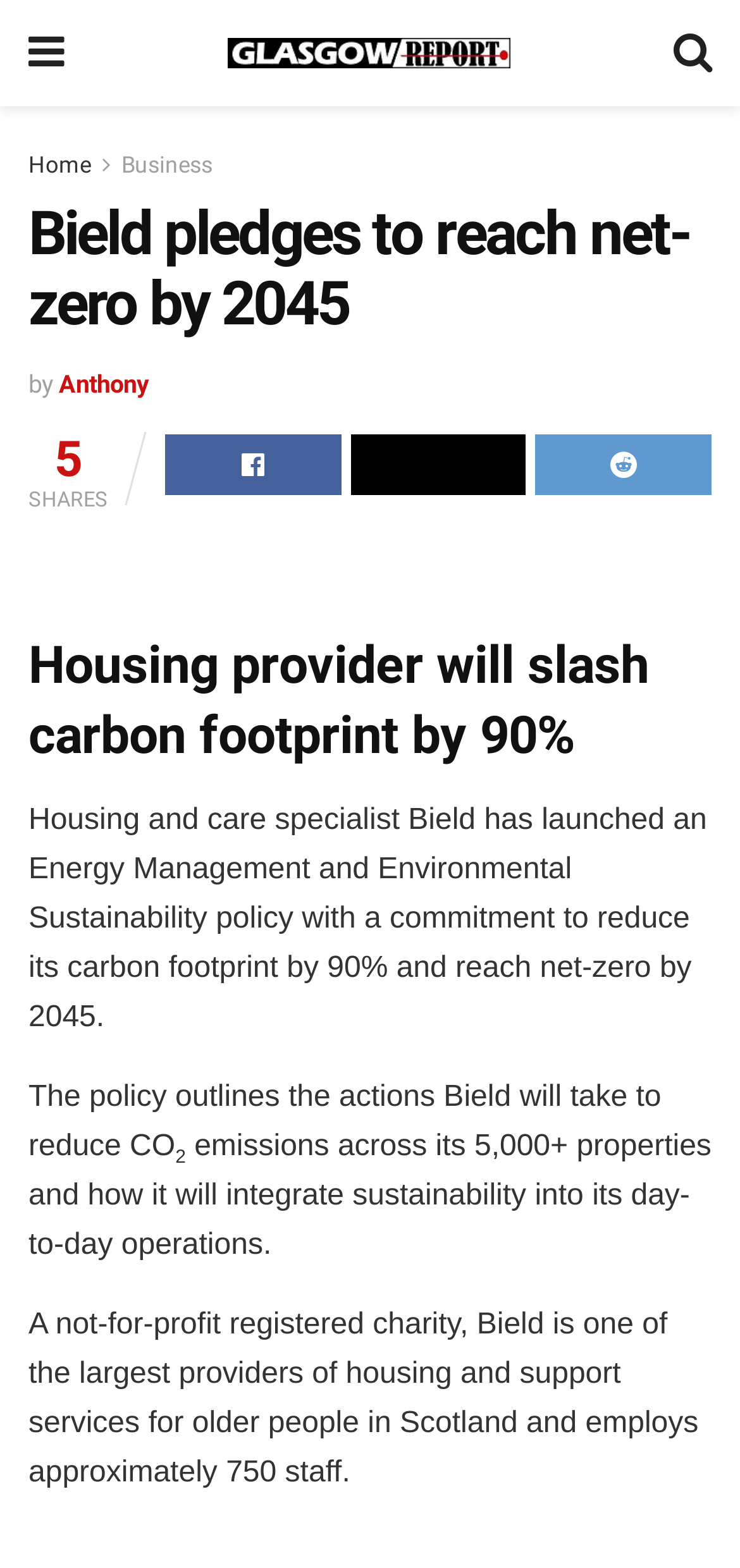Create a detailed summary of the webpage's content and design.

The webpage is about Bield, a housing and care specialist, and its commitment to reducing its carbon footprint. At the top left, there is a link with a Facebook icon, and next to it, a link to "Glasgow Report" with an accompanying image. On the top right, there is a link with a Twitter icon. Below these links, there are navigation links to "Home" and "Business".

The main content of the webpage is divided into sections. The first section has a heading that reads "Bield pledges to reach net-zero by 2045". Below this heading, there is a link to "Anthony" and a "SHARES" label. Next to the "SHARES" label, there are three social media links.

The second section has a heading that reads "Housing provider will slash carbon footprint by 90%". Below this heading, there is a paragraph of text that explains Bield's commitment to reducing its carbon footprint by 90% and reaching net-zero by 2045. The paragraph is followed by another section of text that outlines the actions Bield will take to reduce CO2 emissions across its properties and integrate sustainability into its operations.

Finally, there is a section of text that provides more information about Bield, stating that it is a not-for-profit registered charity and one of the largest providers of housing and support services for older people in Scotland, employing approximately 750 staff.